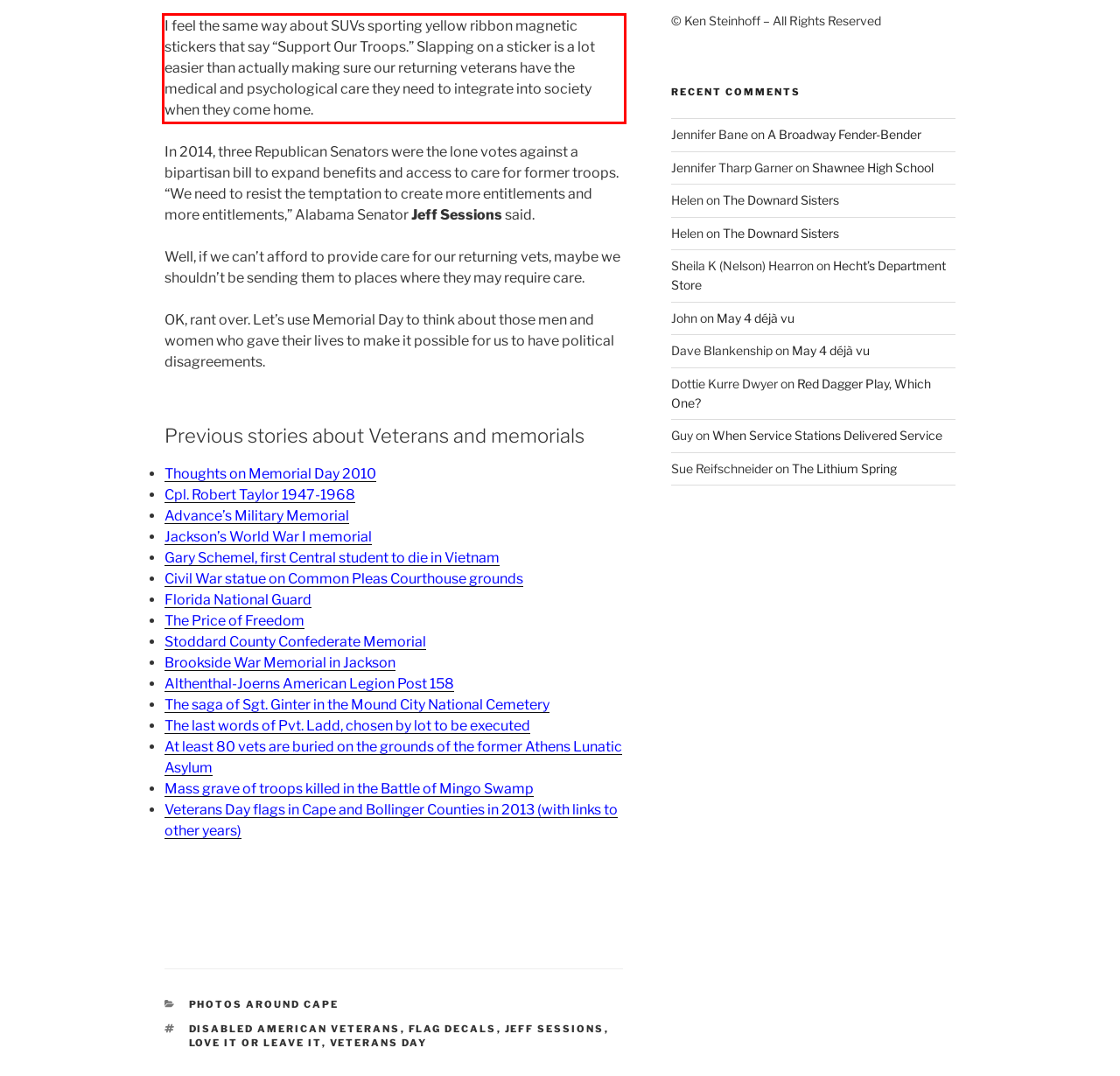You have a screenshot of a webpage, and there is a red bounding box around a UI element. Utilize OCR to extract the text within this red bounding box.

I feel the same way about SUVs sporting yellow ribbon magnetic stickers that say “Support Our Troops.” Slapping on a sticker is a lot easier than actually making sure our returning veterans have the medical and psychological care they need to integrate into society when they come home.